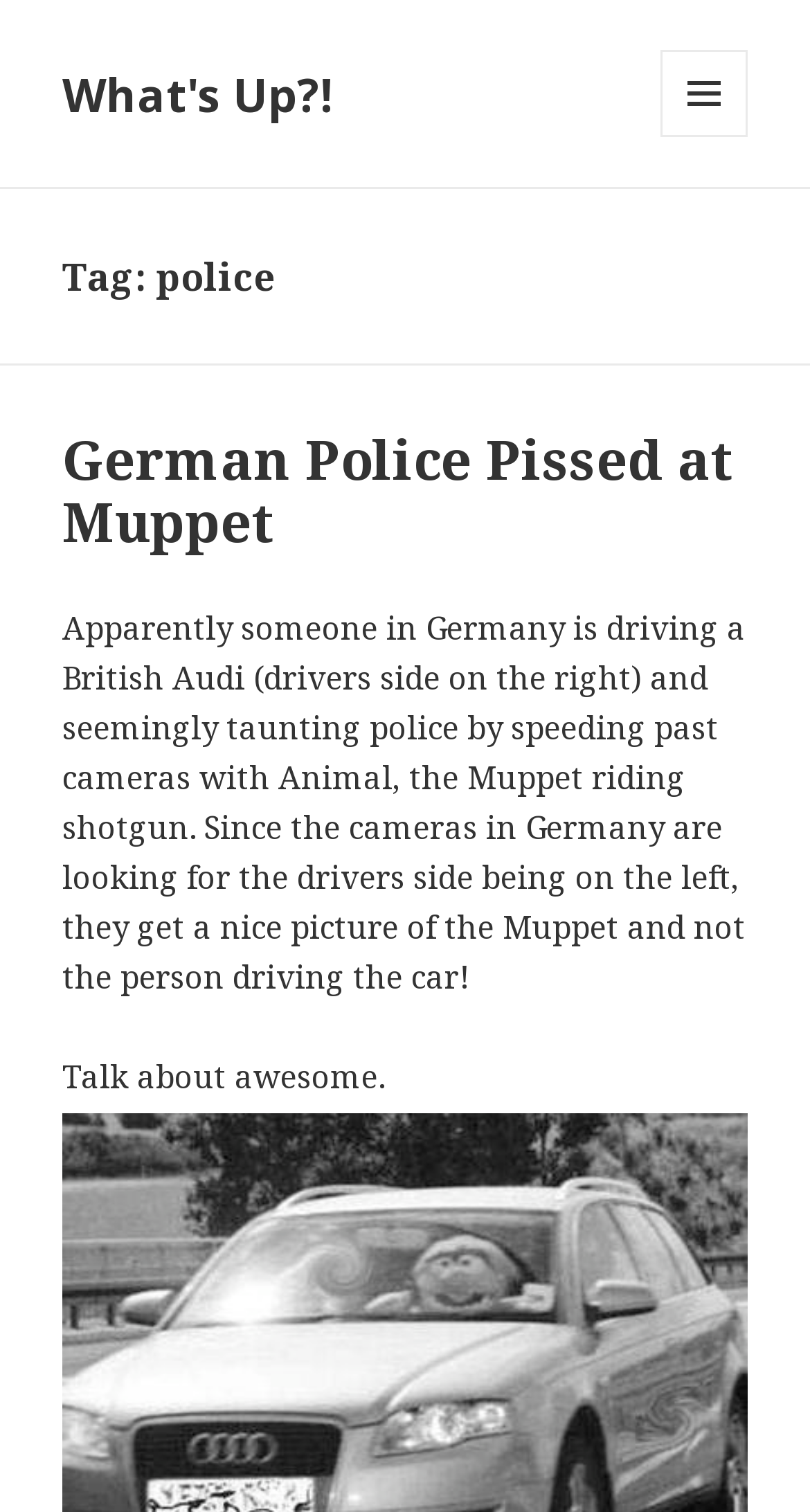What is the topic of the article?
Could you please answer the question thoroughly and with as much detail as possible?

By analyzing the content of the webpage, I found that the article is about a incident in Germany where someone is driving a British Audi with a Muppet riding shotgun, taunting police by speeding past cameras.